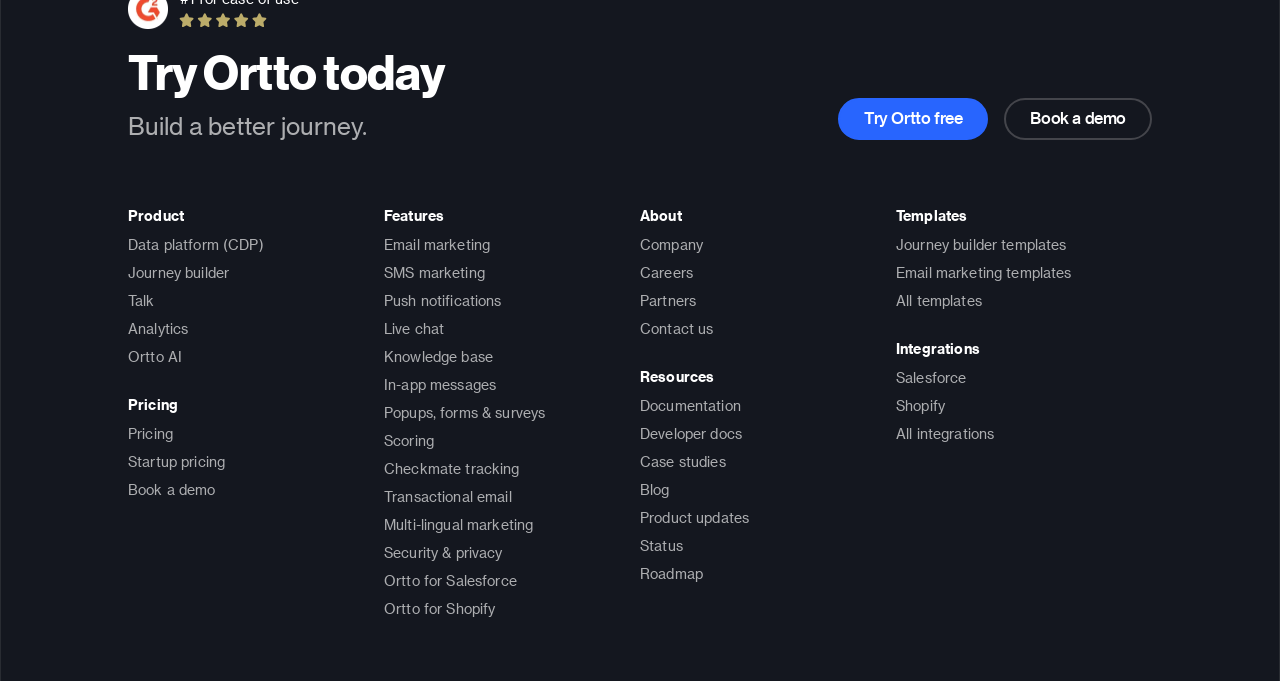Identify the coordinates of the bounding box for the element that must be clicked to accomplish the instruction: "View all templates".

[0.7, 0.428, 0.767, 0.453]